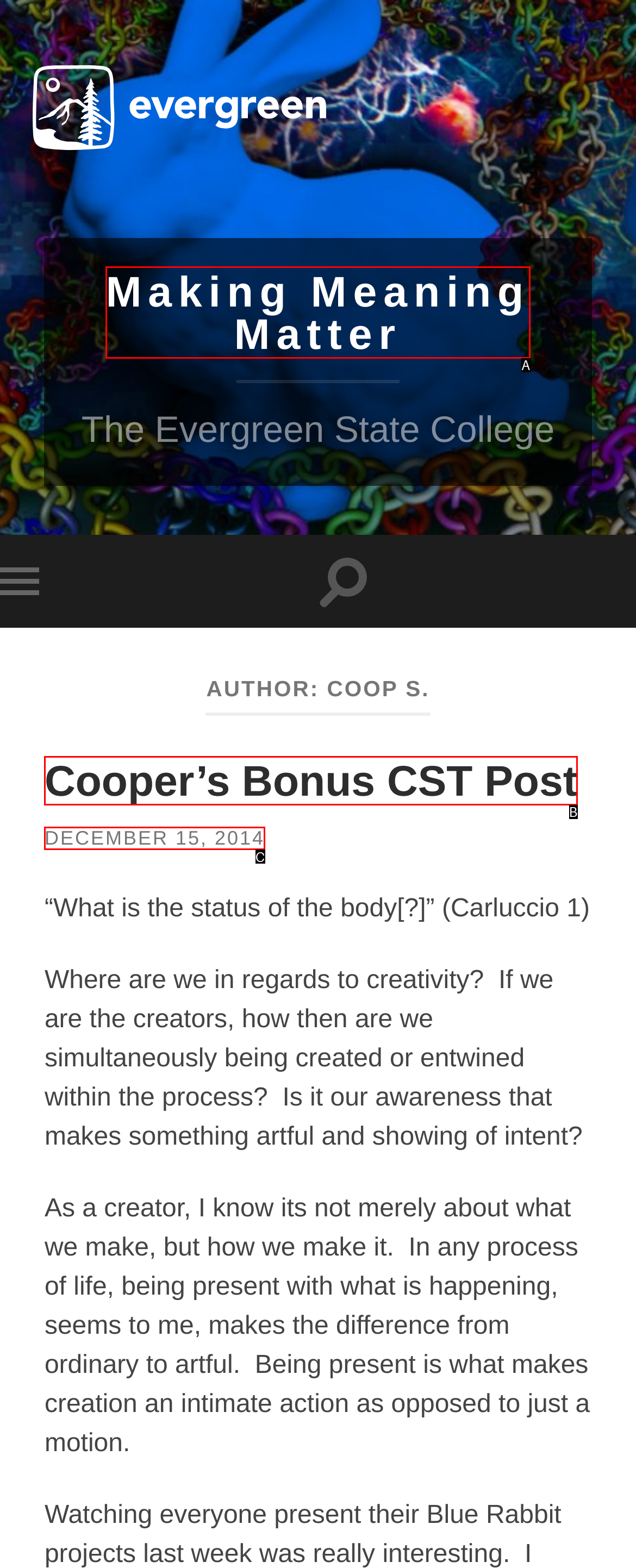Identify the HTML element that matches the description: Making Meaning Matter. Provide the letter of the correct option from the choices.

A